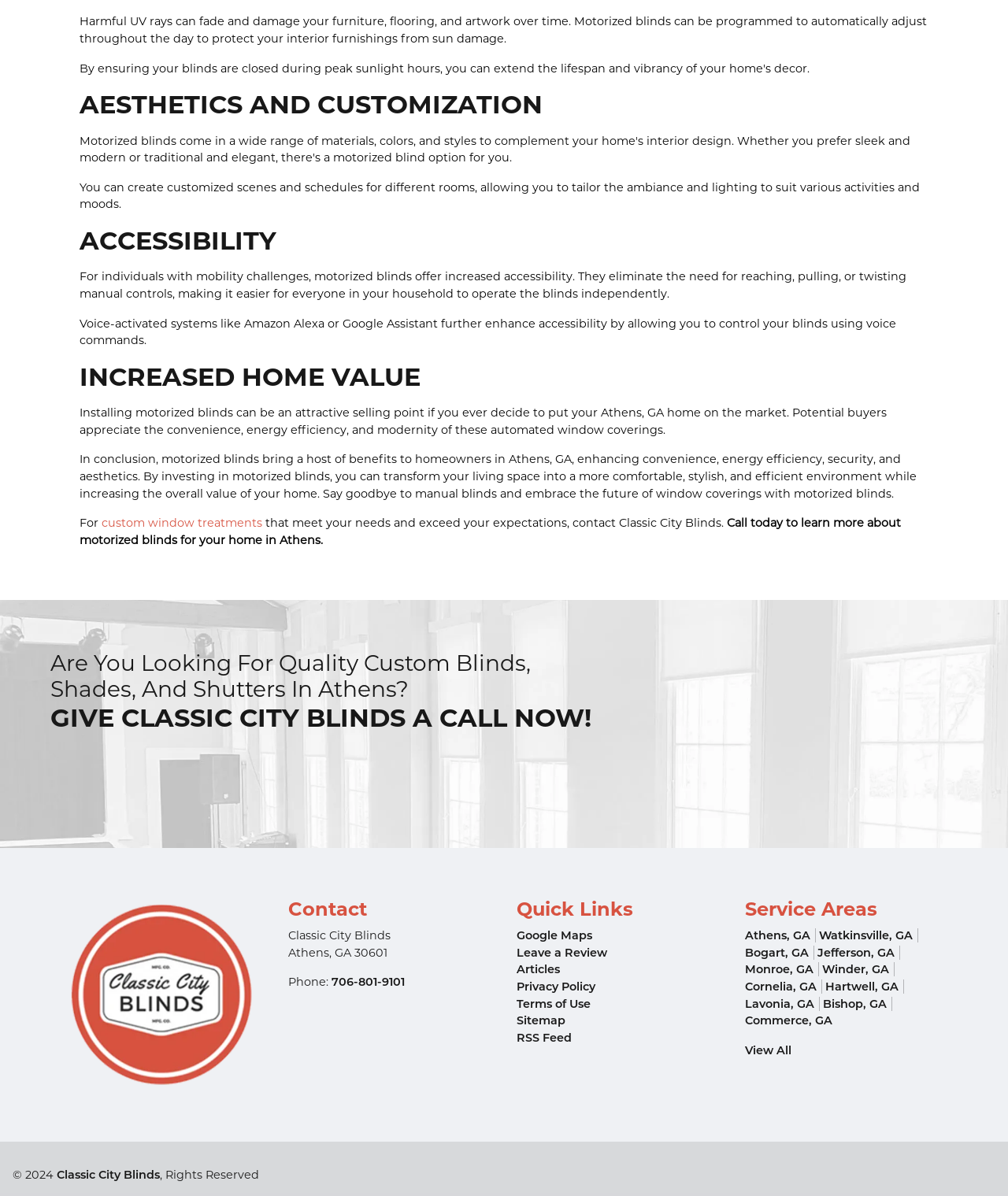Locate the bounding box coordinates of the segment that needs to be clicked to meet this instruction: "explore Destination Articles".

None